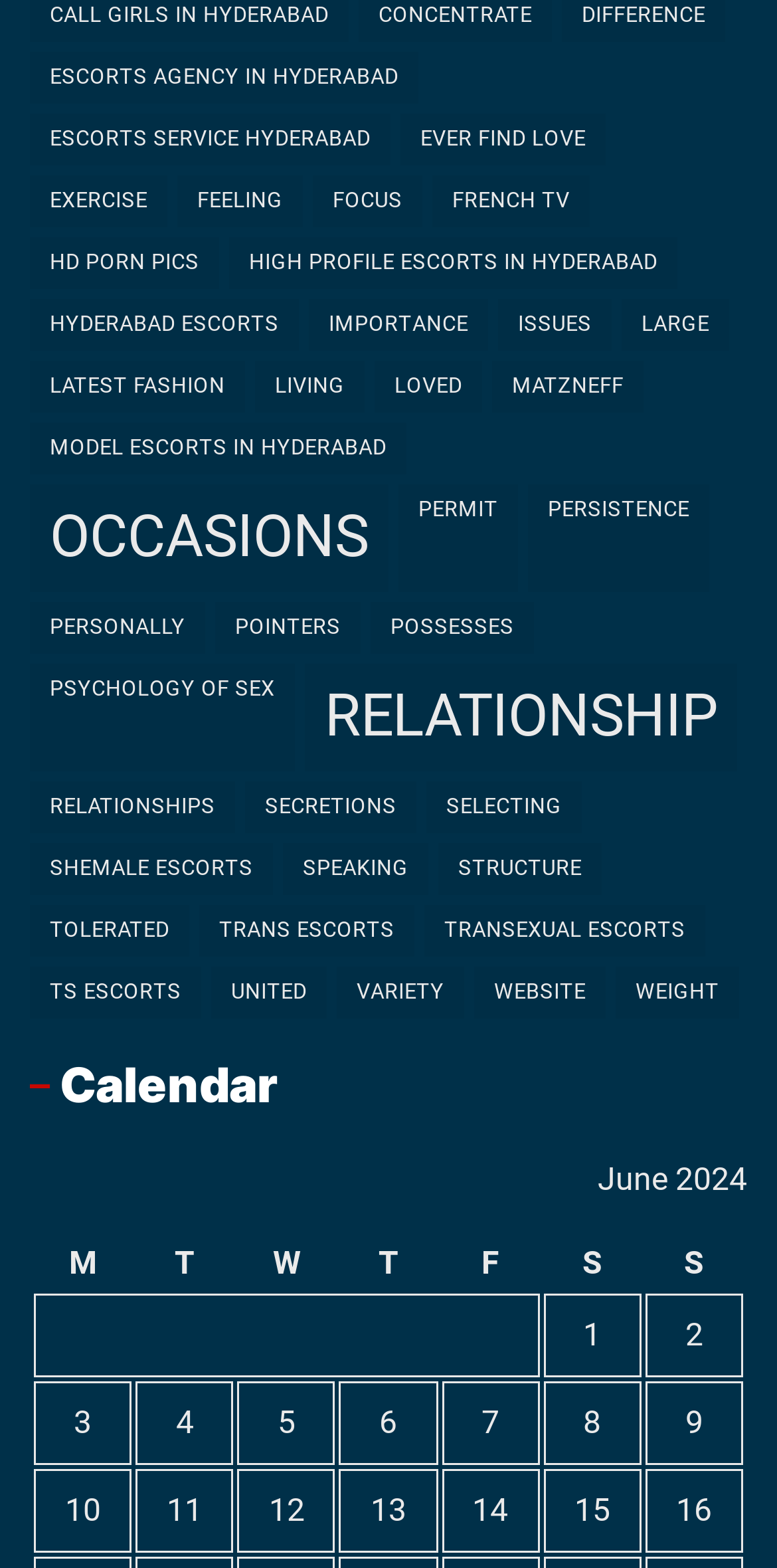Indicate the bounding box coordinates of the element that must be clicked to execute the instruction: "Check shemale escorts". The coordinates should be given as four float numbers between 0 and 1, i.e., [left, top, right, bottom].

[0.038, 0.538, 0.351, 0.571]